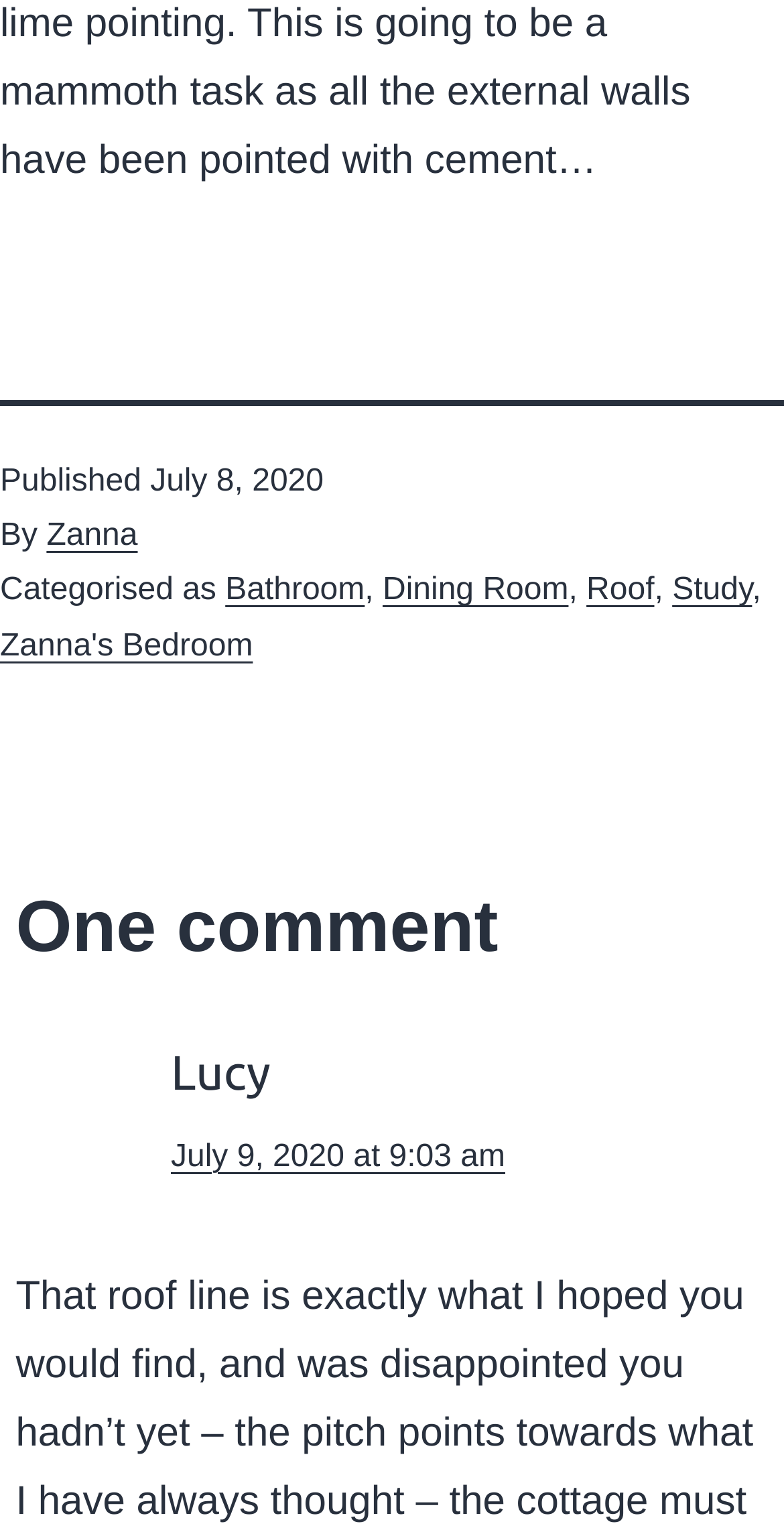Please provide a comprehensive response to the question based on the details in the image: How many comments are there on this article?

The heading above the comment section says 'One comment', indicating that there is only one comment on this article.